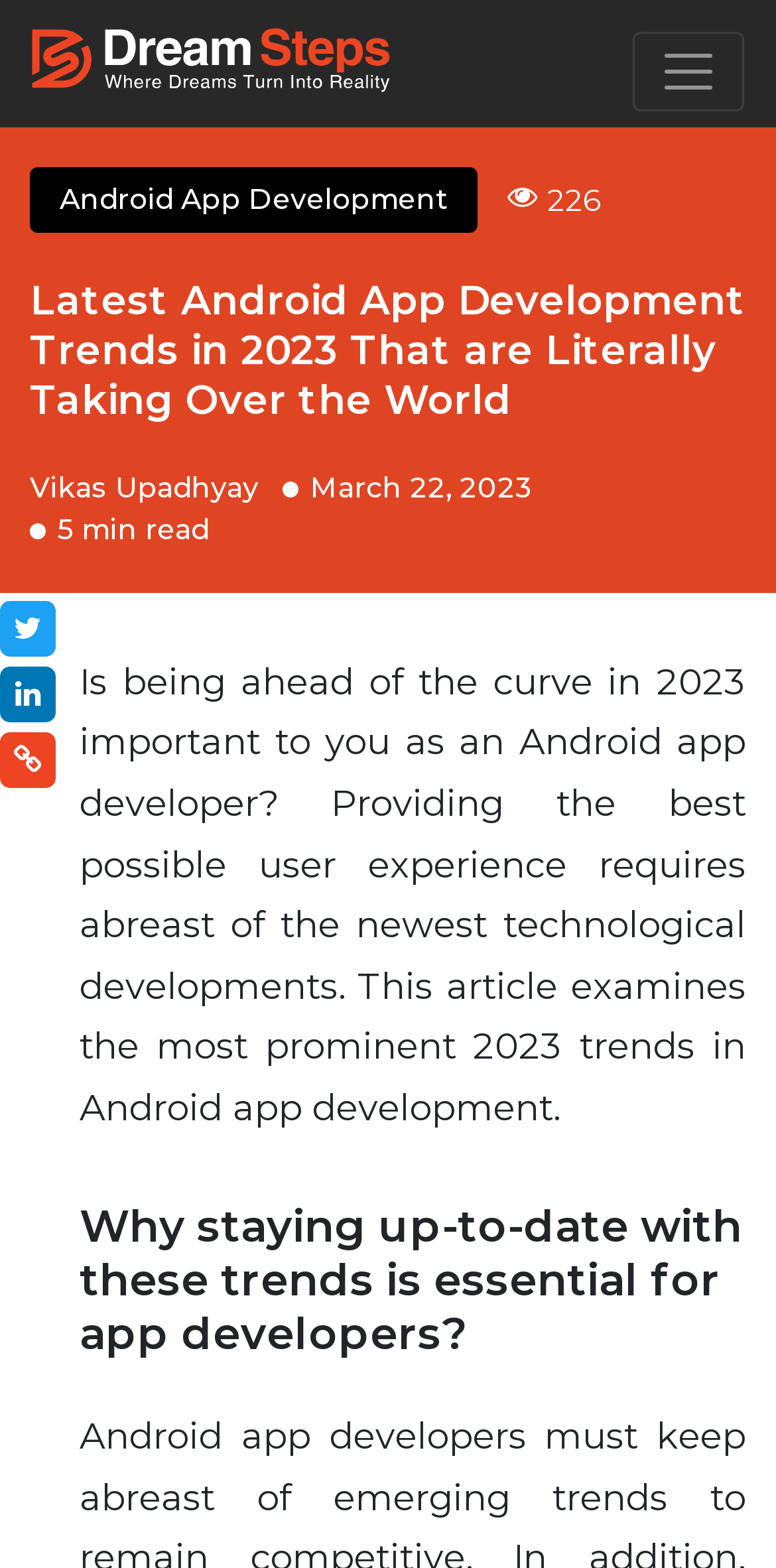What is the topic of the article?
Refer to the image and provide a one-word or short phrase answer.

Android App Development